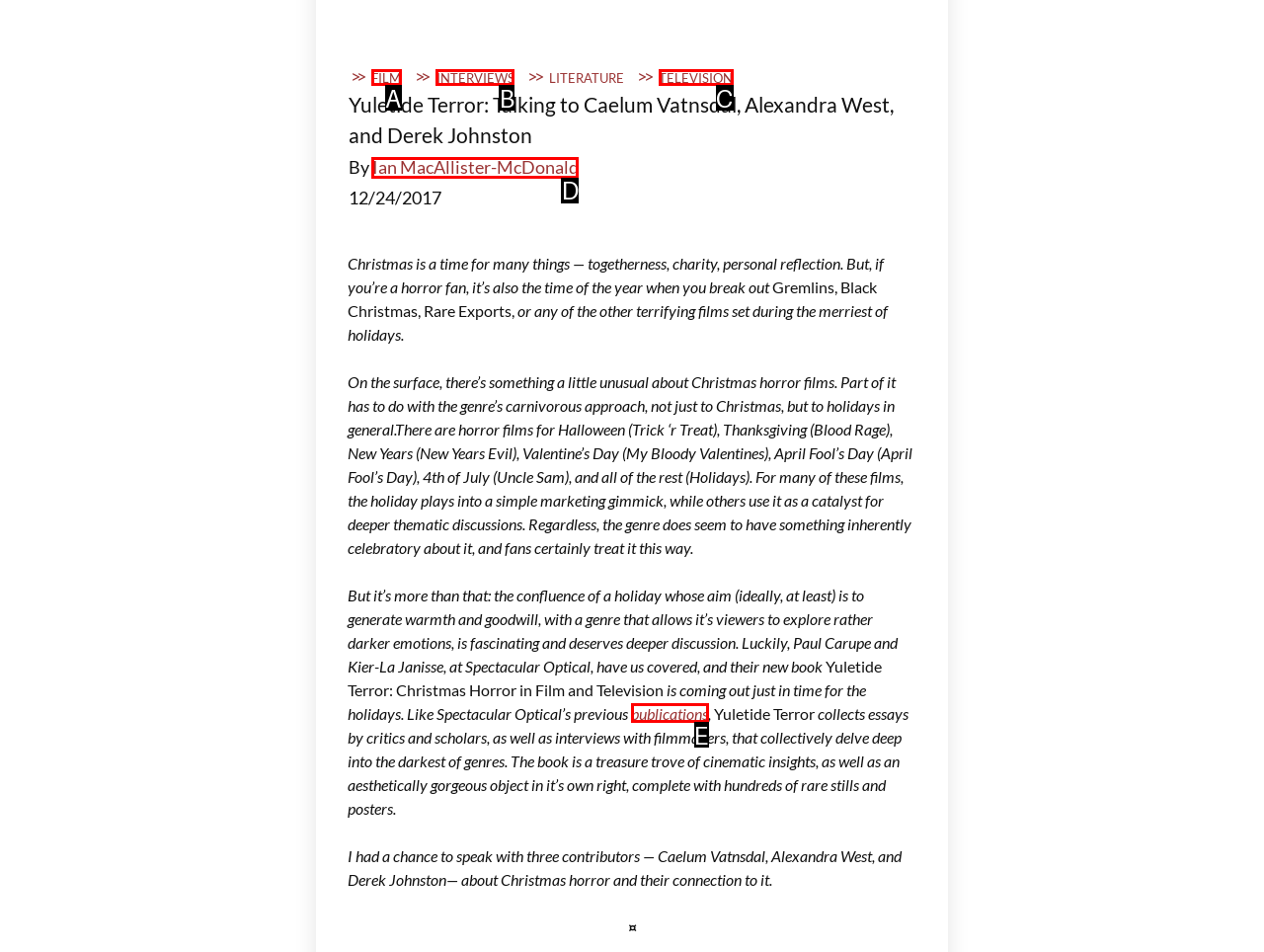Based on the description: publications, identify the matching lettered UI element.
Answer by indicating the letter from the choices.

E